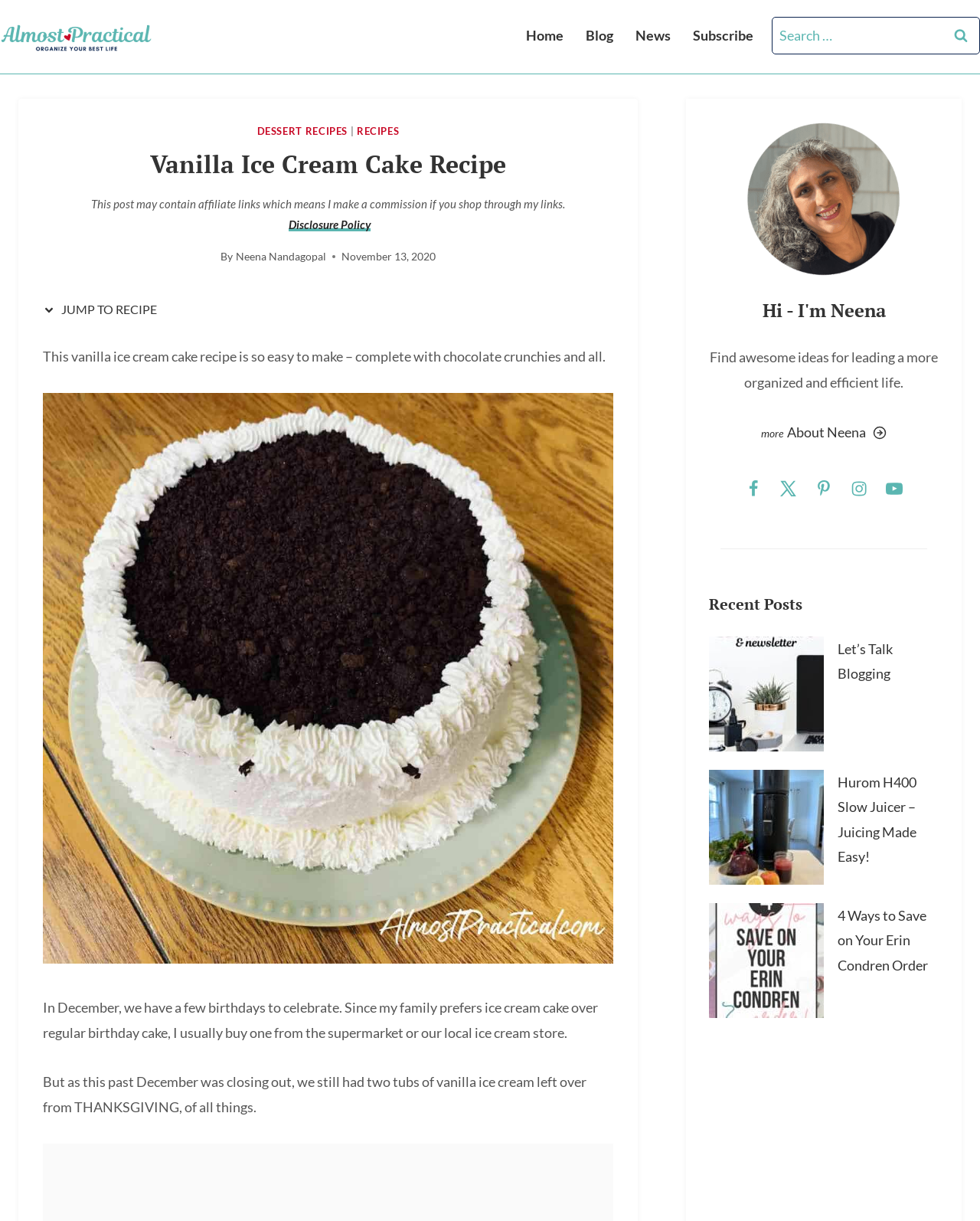Analyze the image and give a detailed response to the question:
How many social media platforms can you follow the author on?

The author provides links to follow her on Facebook, X, Pinterest, Instagram, and YouTube, which are five social media platforms.